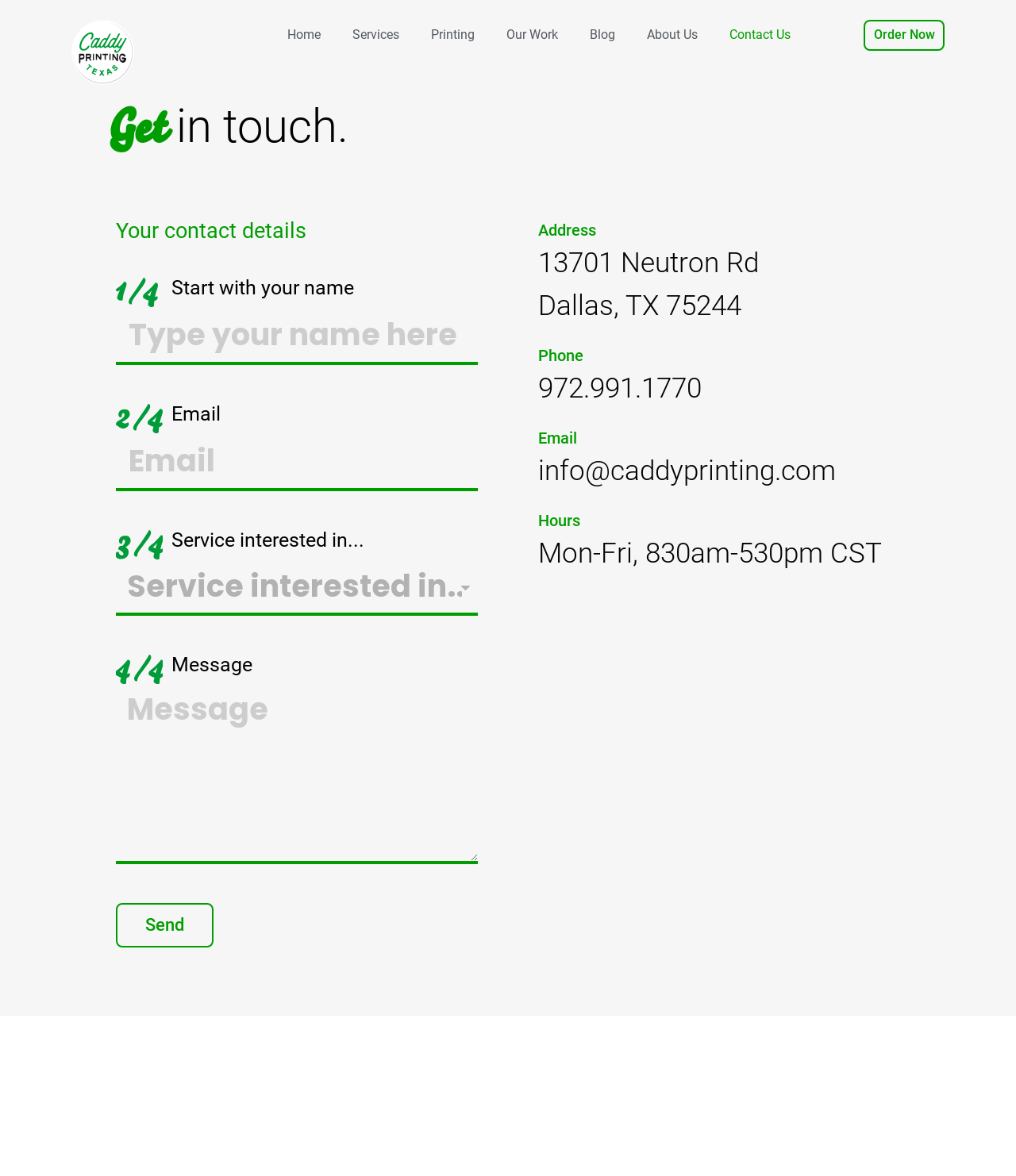What is the main service provided by this company?
Using the image provided, answer with just one word or phrase.

Magazines printing